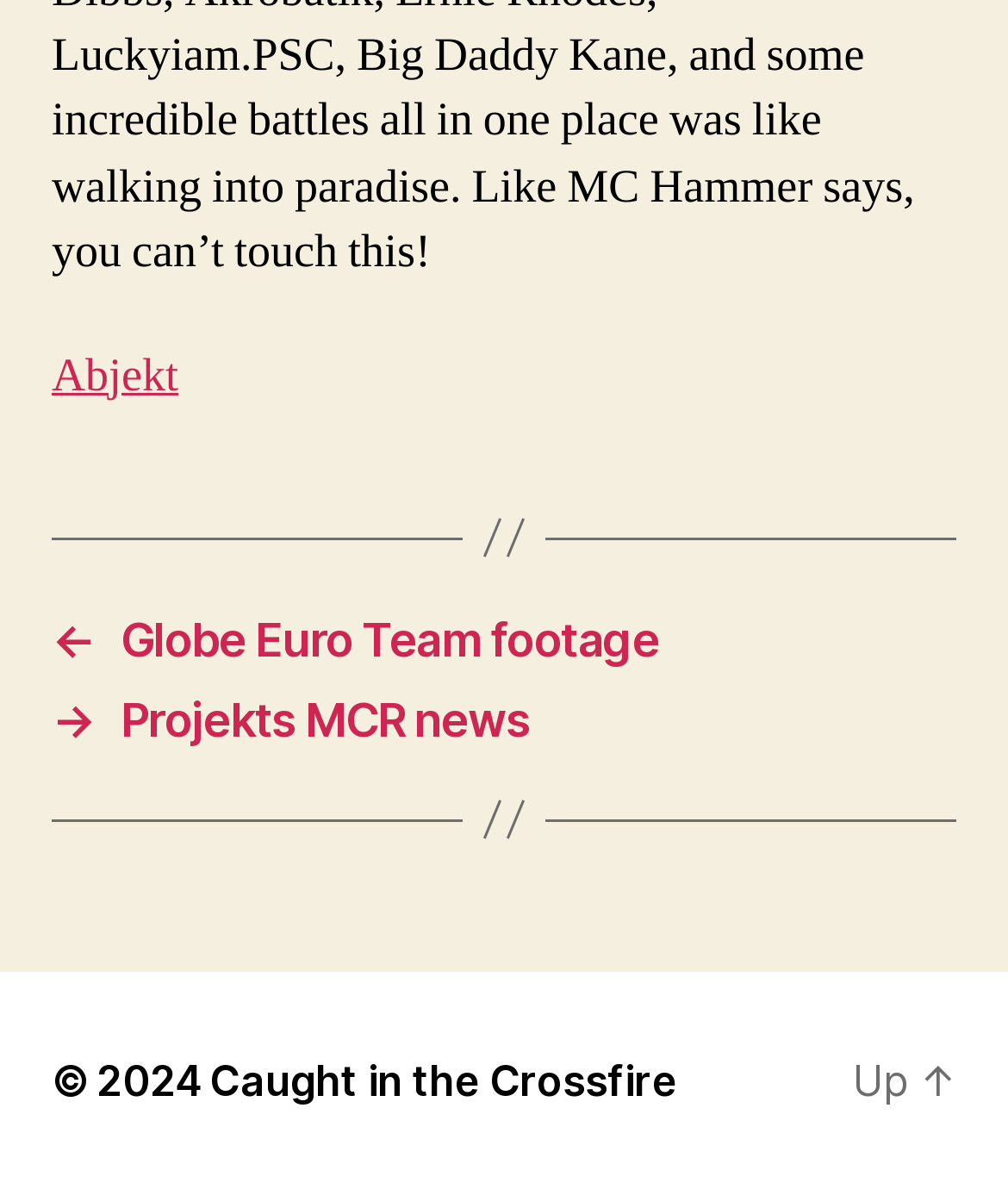Please give a succinct answer to the question in one word or phrase:
What is the text of the link at the bottom right?

Up